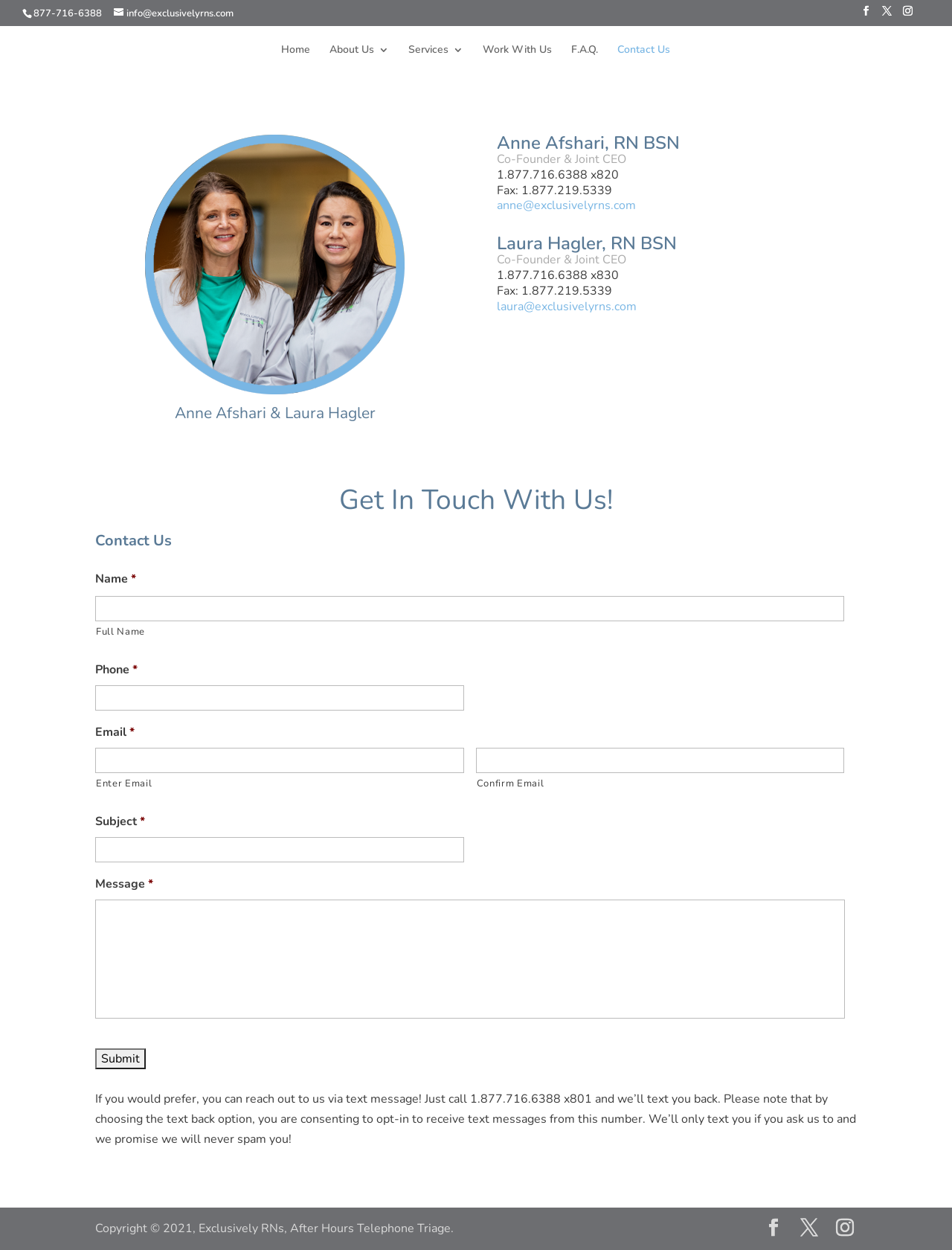Based on the element description: "alt="Exclusively RNs"", identify the UI element and provide its bounding box coordinates. Use four float numbers between 0 and 1, [left, top, right, bottom].

[0.48, 0.021, 0.522, 0.034]